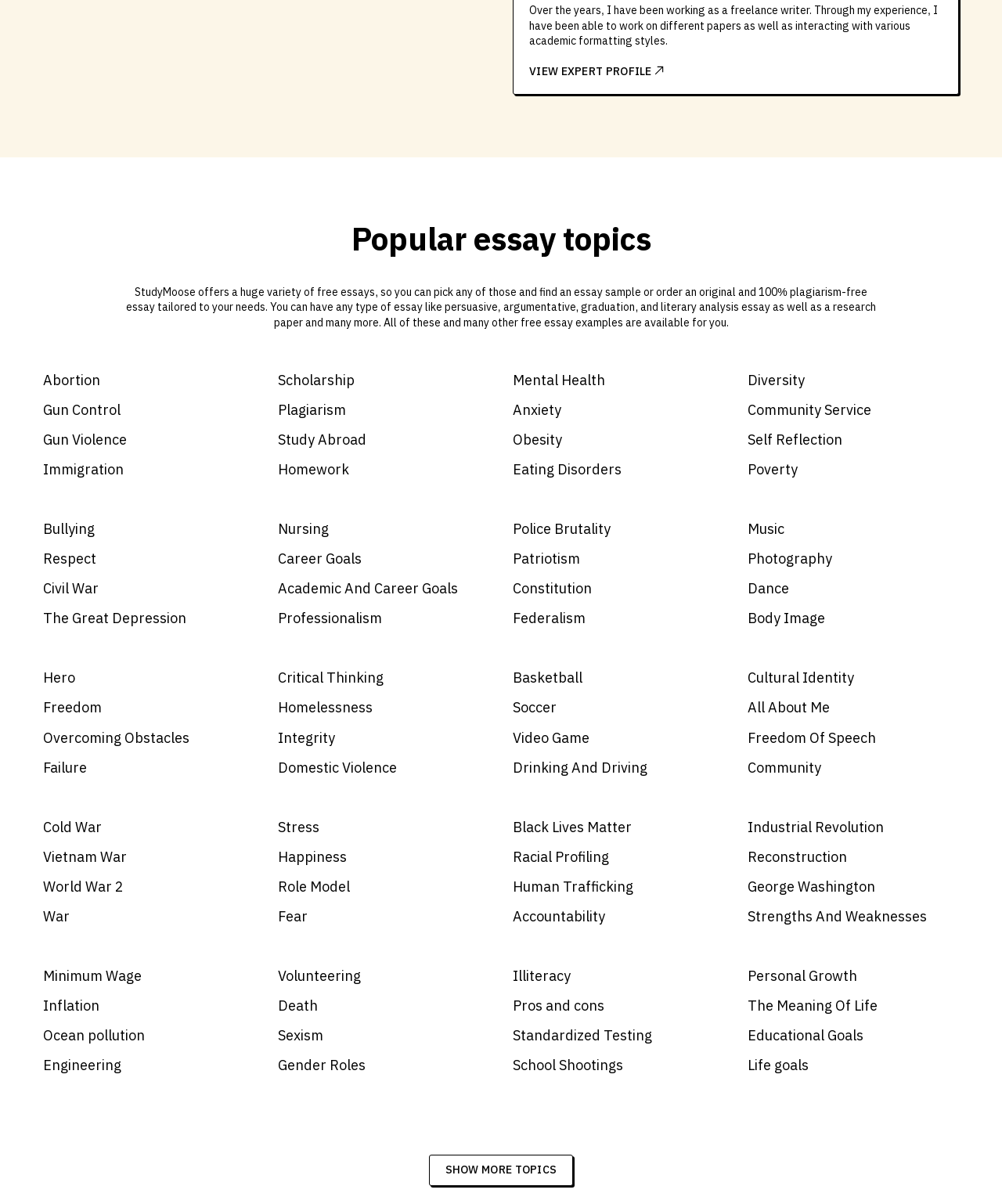Identify the bounding box coordinates for the UI element described as: "Scholarship".

[0.277, 0.307, 0.488, 0.324]